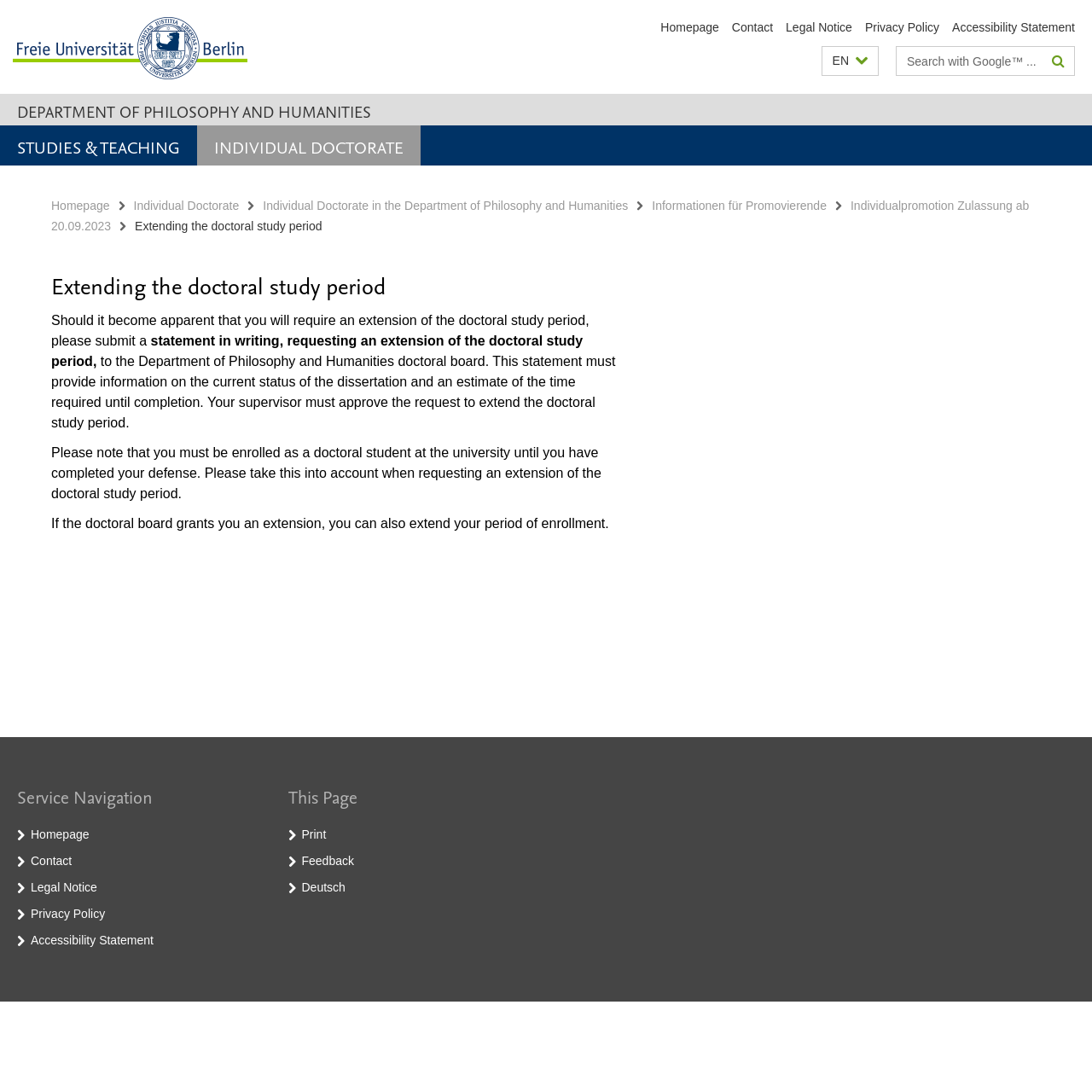Provide the bounding box coordinates of the HTML element this sentence describes: "Individual Doctorate". The bounding box coordinates consist of four float numbers between 0 and 1, i.e., [left, top, right, bottom].

[0.18, 0.115, 0.385, 0.152]